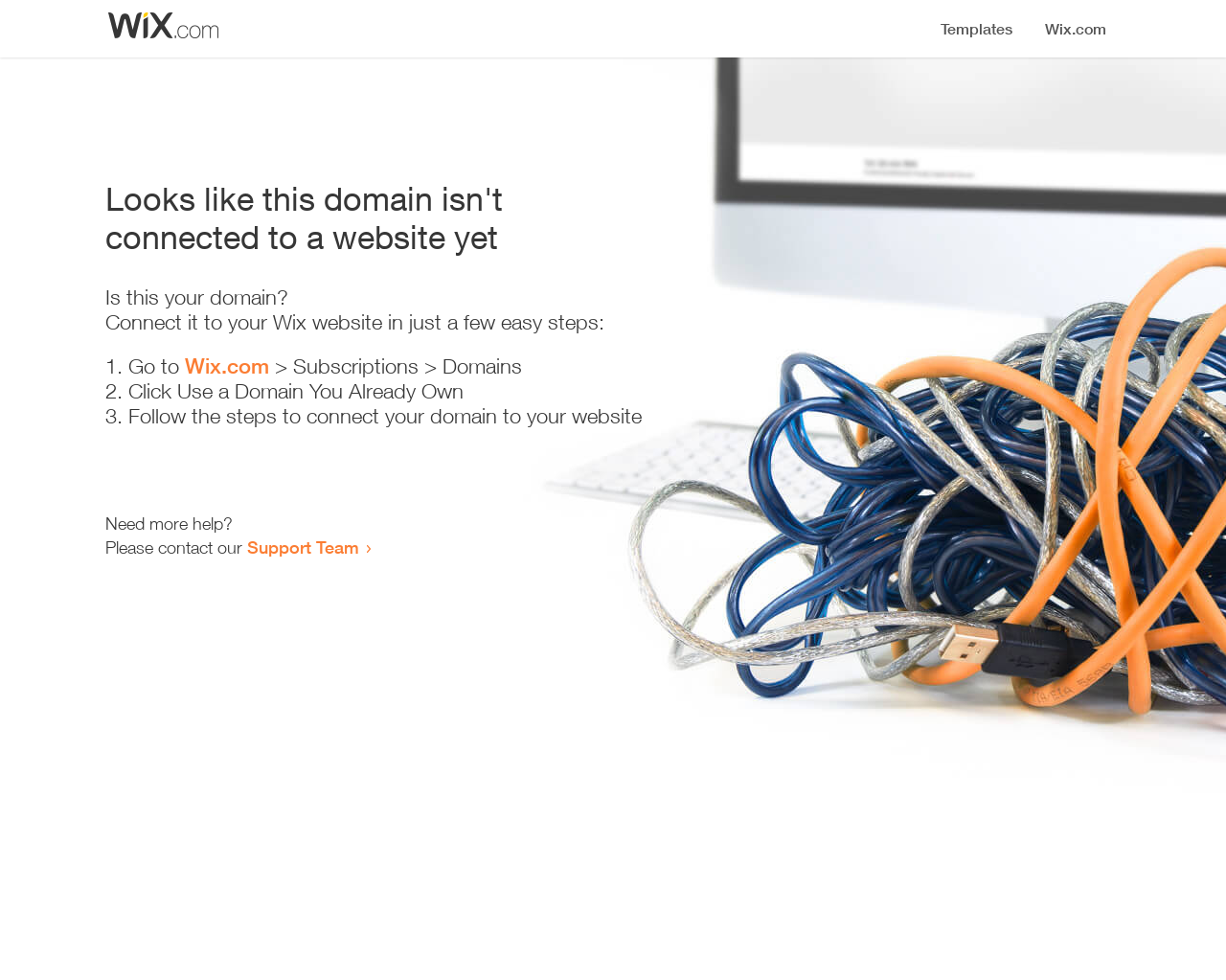Based on what you see in the screenshot, provide a thorough answer to this question: Where can I get more help?

The webpage provides a link to the 'Support Team' at the bottom, which suggests that users can contact them for more help.